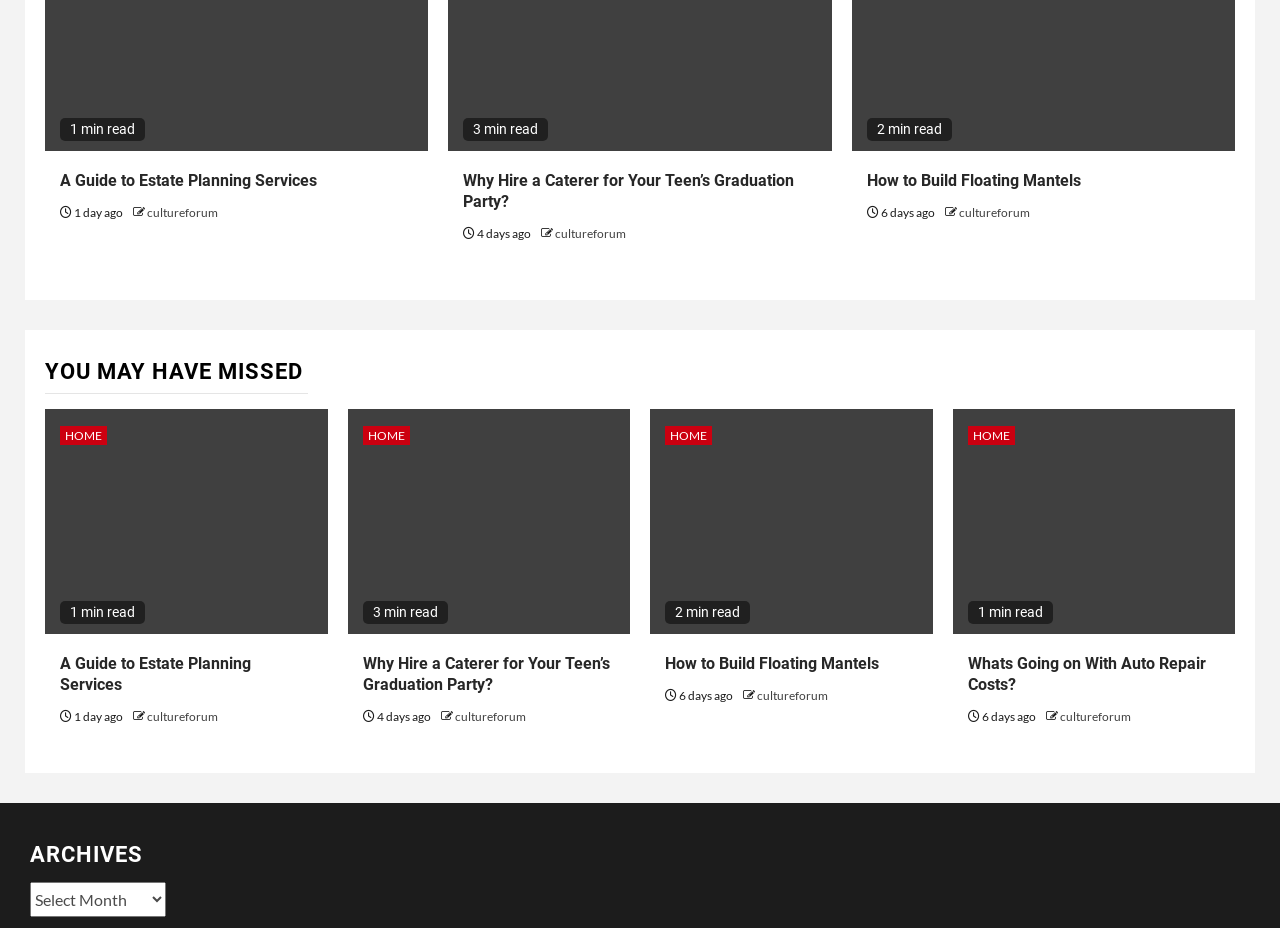What is the title of the first article?
Based on the screenshot, answer the question with a single word or phrase.

A Guide to Estate Planning Services